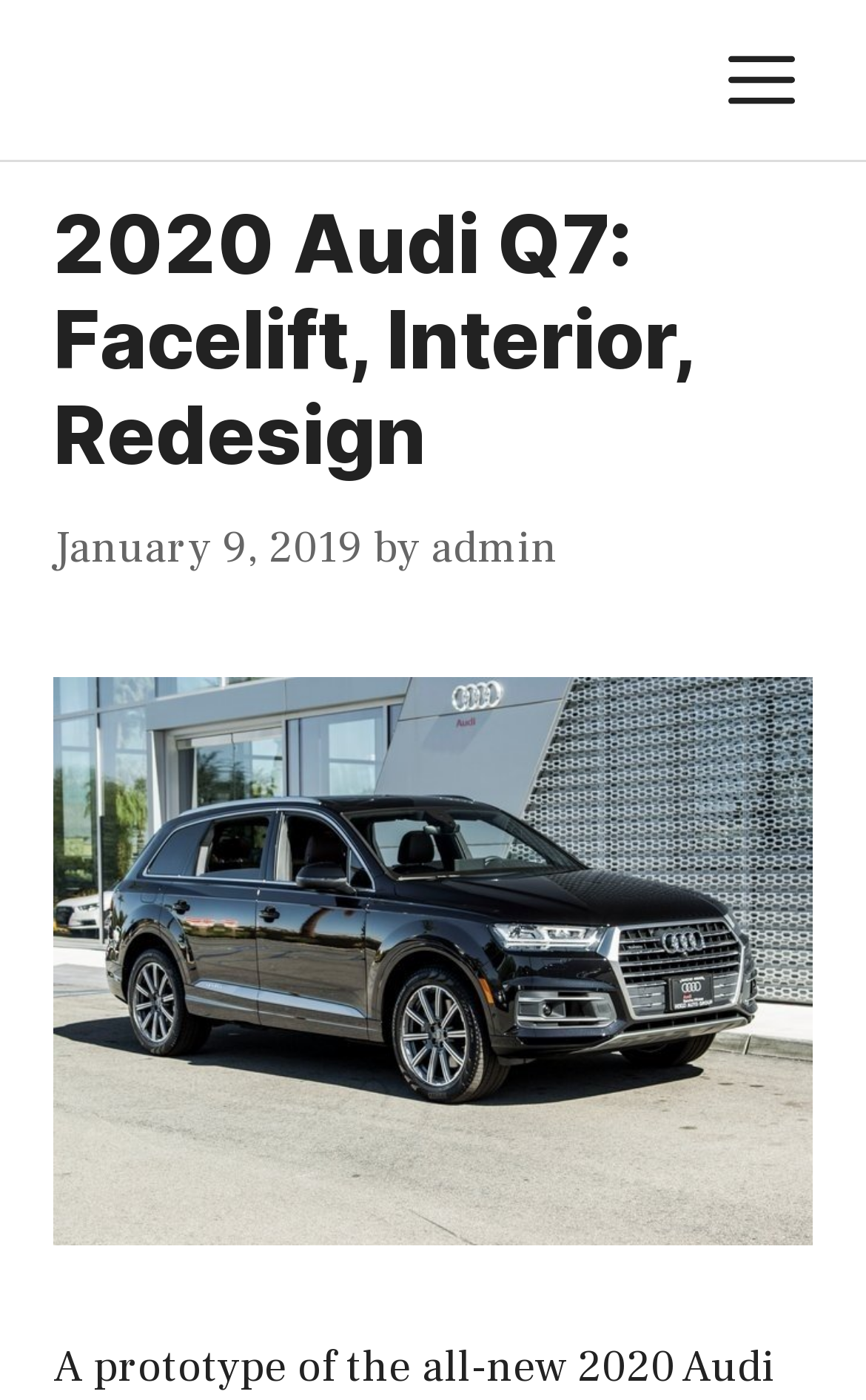Generate a comprehensive caption for the webpage you are viewing.

The webpage is about the 2020 Audi Q7, featuring a facelift, interior, and redesign. At the top, there is a banner that spans the entire width of the page, with a navigation menu on the right side, containing a "MENU" button. Below the banner, there is a header section that takes up about a third of the page's height, containing a heading that reads "2020 Audi Q7: Facelift, Interior, Redesign". 

To the right of the heading, there is a timestamp indicating the publication date, "January 9, 2019", followed by the author's name, "admin", which is a clickable link. 

The main content of the page is dominated by a large image of the 2020 Audi Q7, which takes up most of the page's width and height, positioned below the header section.